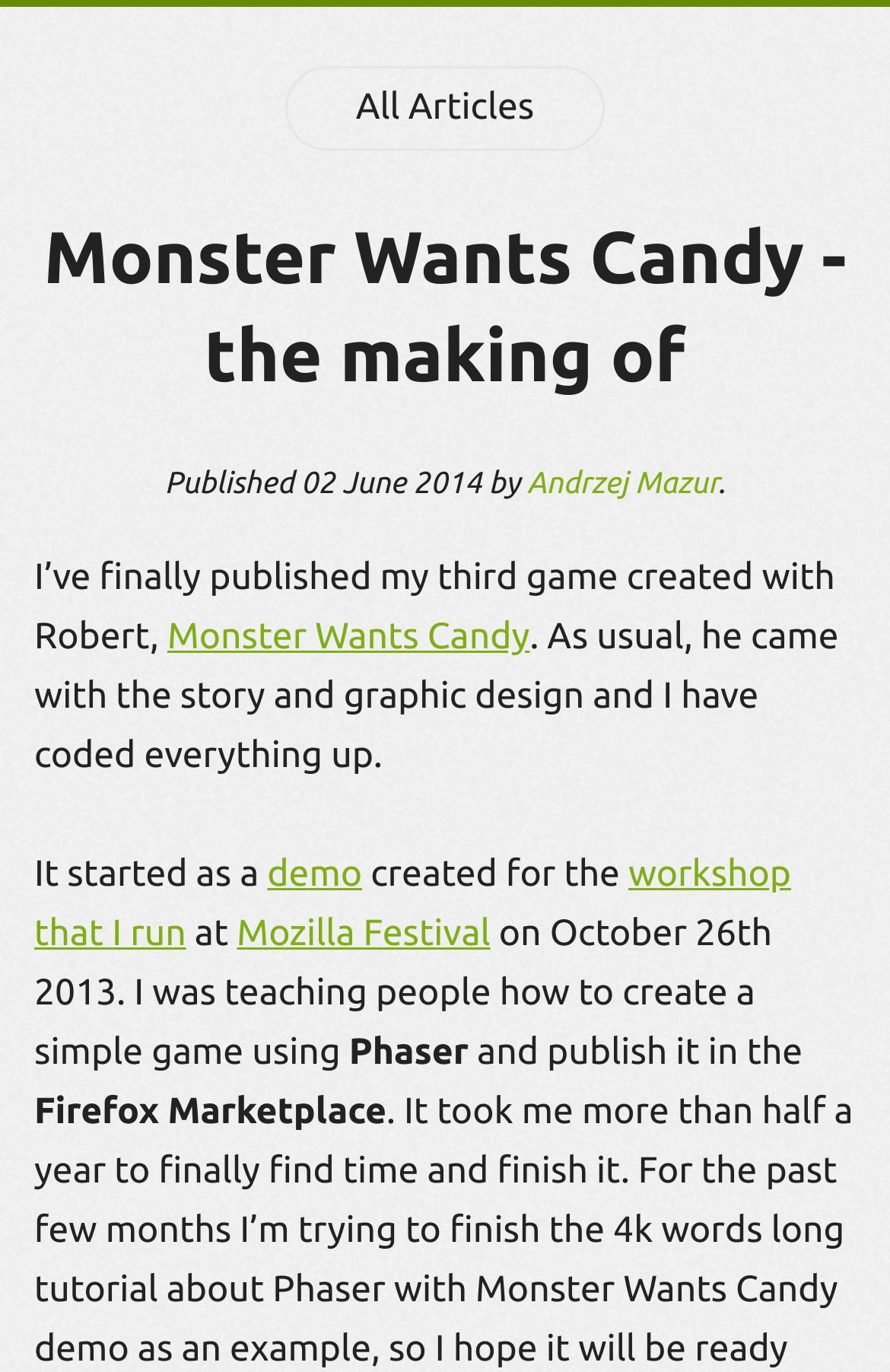Based on the description "Mozilla Festival", find the bounding box of the specified UI element.

[0.266, 0.665, 0.551, 0.695]